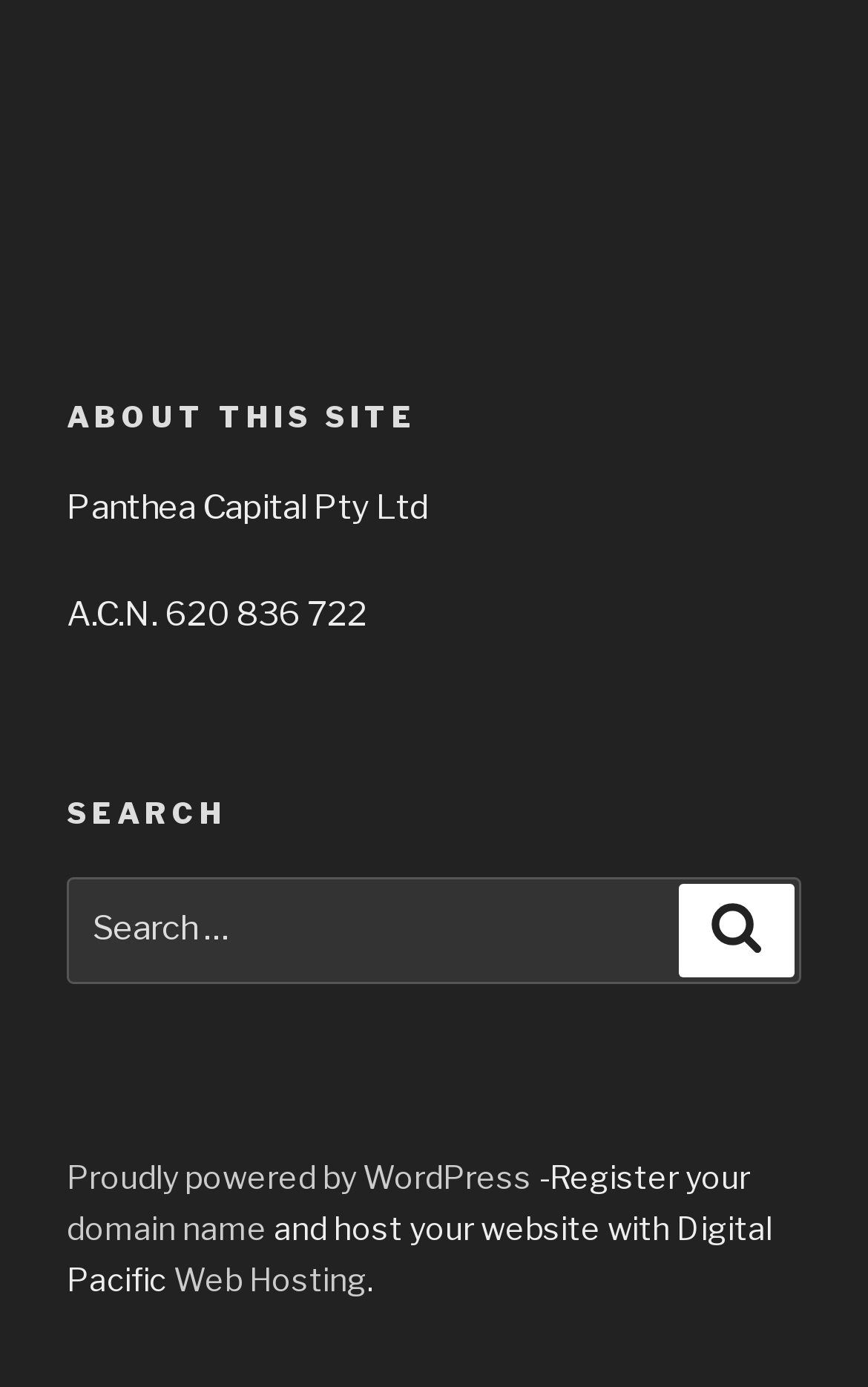What is the name of the web hosting company mentioned?
Look at the image and answer the question with a single word or phrase.

Digital Pacific